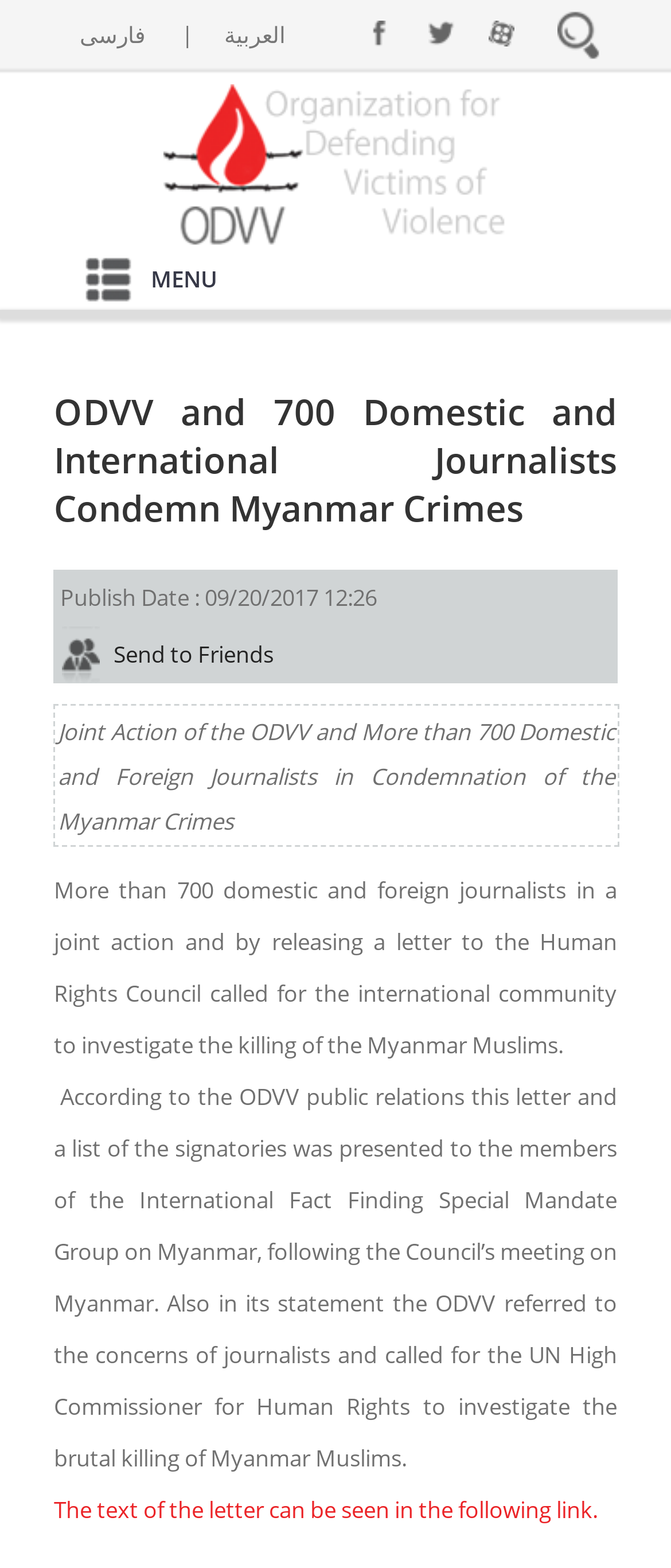Please answer the following query using a single word or phrase: 
What is the date of the article?

09/20/2017